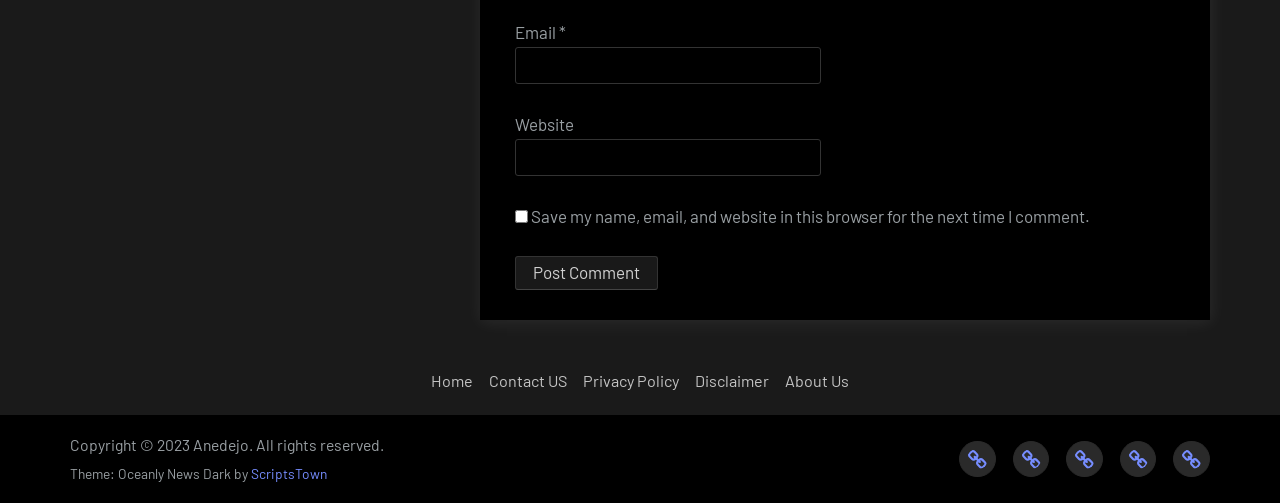Extract the bounding box coordinates of the UI element described: "Privacy Policy". Provide the coordinates in the format [left, top, right, bottom] with values ranging from 0 to 1.

[0.455, 0.737, 0.53, 0.775]